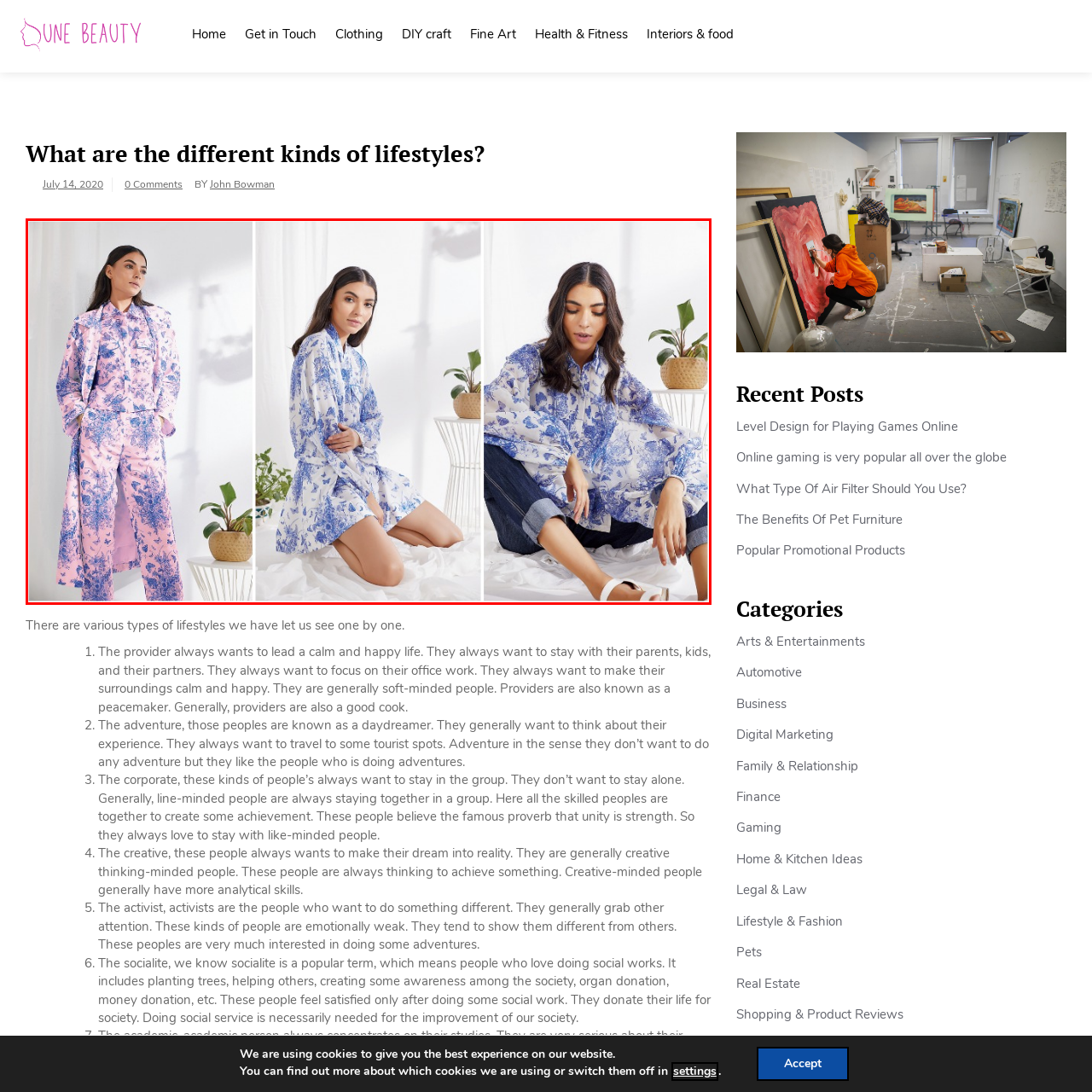Look at the image within the red outlined box, What complements the outfits in the image? Provide a one-word or brief phrase answer.

Subtle indoor elements